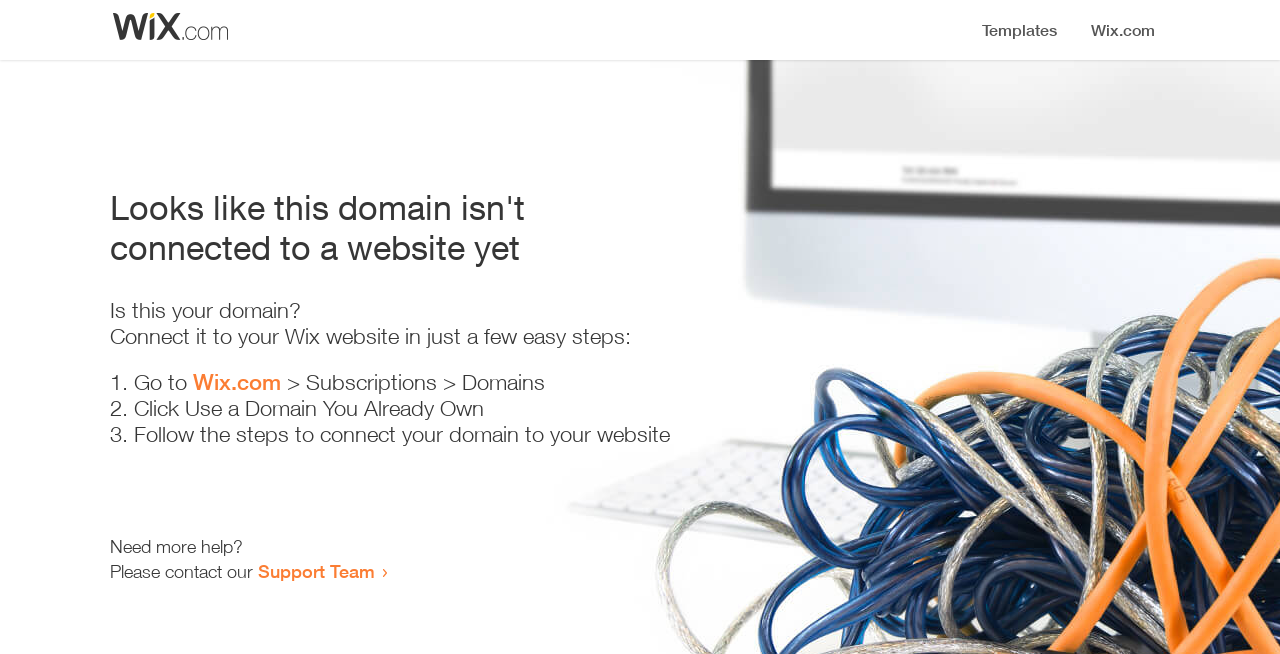What is the current status of the domain?
Provide a detailed and extensive answer to the question.

Based on the heading 'Looks like this domain isn't connected to a website yet', it is clear that the domain is not currently connected to a website.